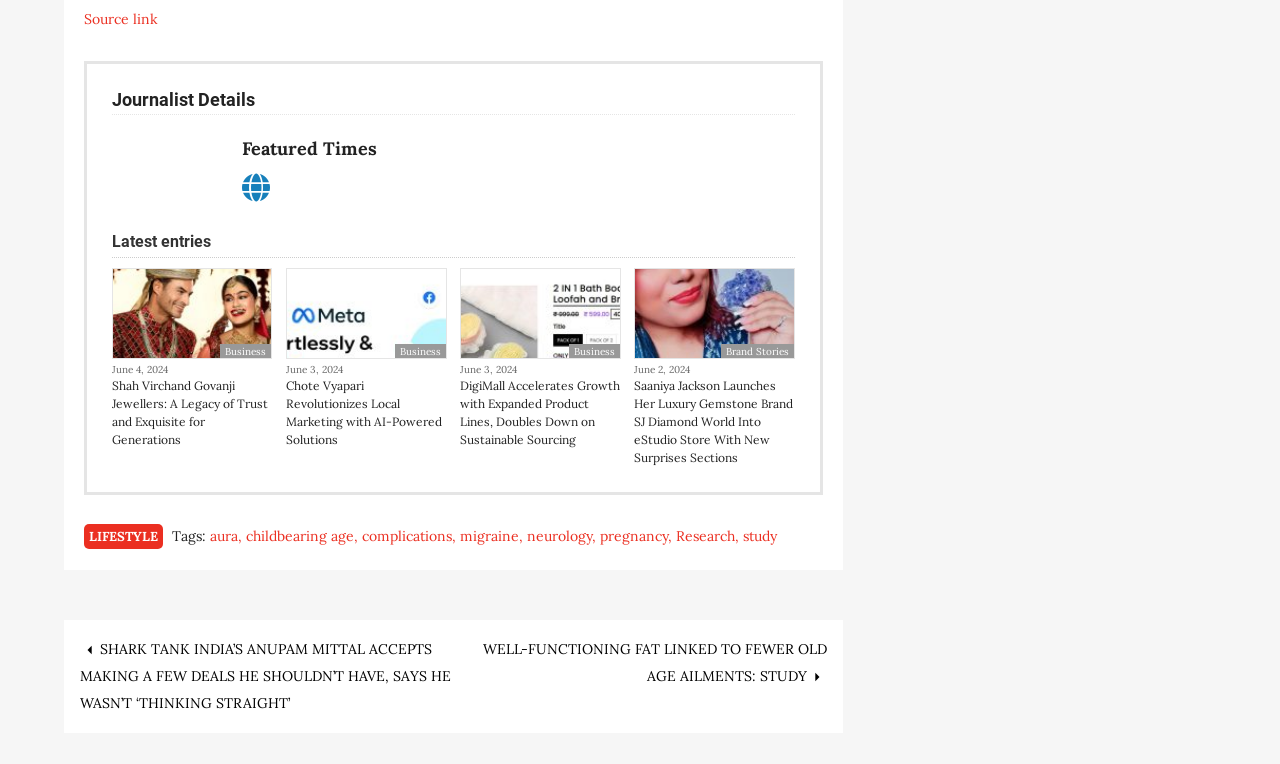What is the date of the article 'DigiMall Accelerates Growth with Expanded Product Lines, Doubles Down on Sustainable Sourcing'?
Using the image, provide a concise answer in one word or a short phrase.

June 3, 2024